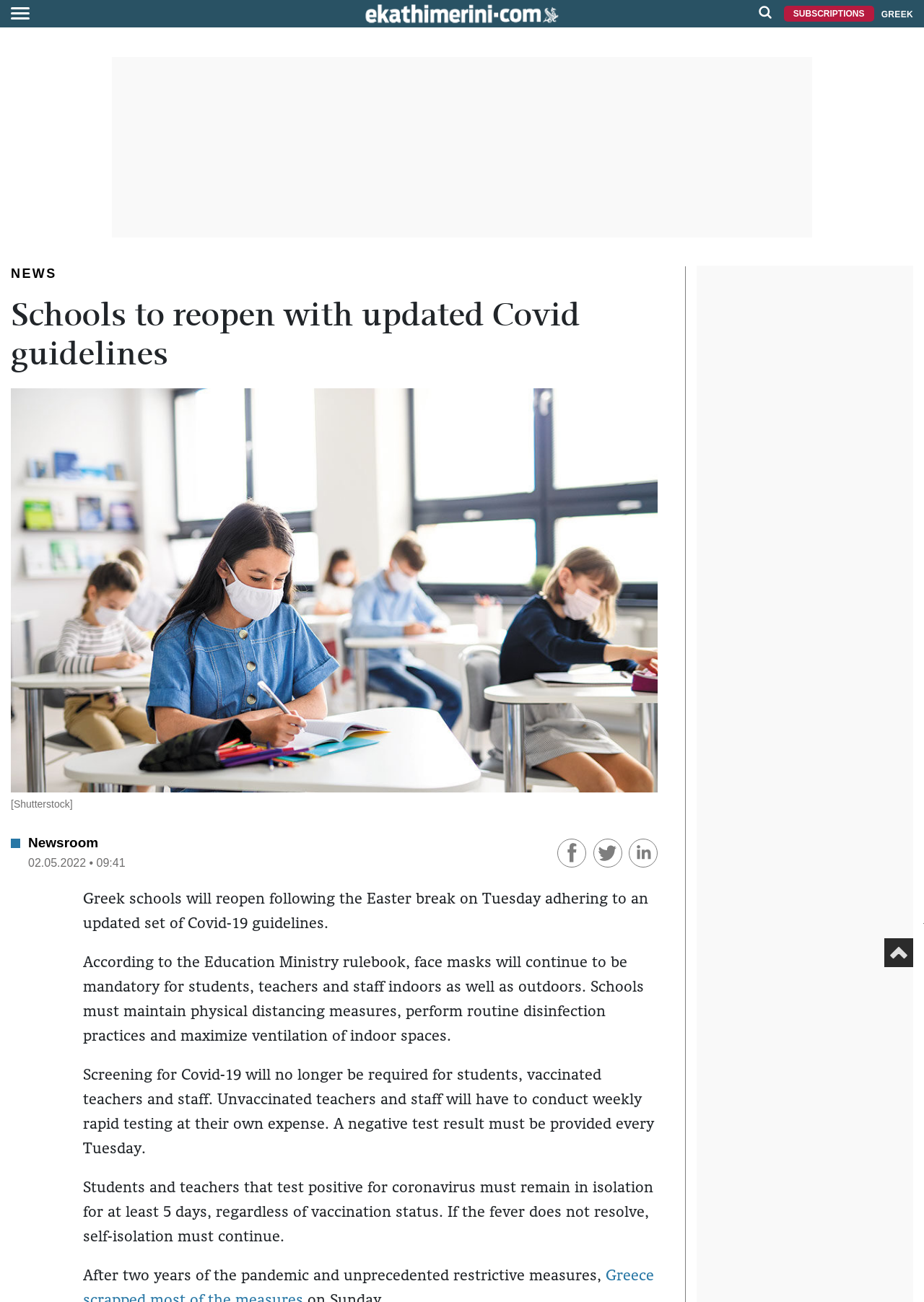Identify the bounding box coordinates of the clickable section necessary to follow the following instruction: "Go to subscriptions". The coordinates should be presented as four float numbers from 0 to 1, i.e., [left, top, right, bottom].

[0.848, 0.004, 0.946, 0.017]